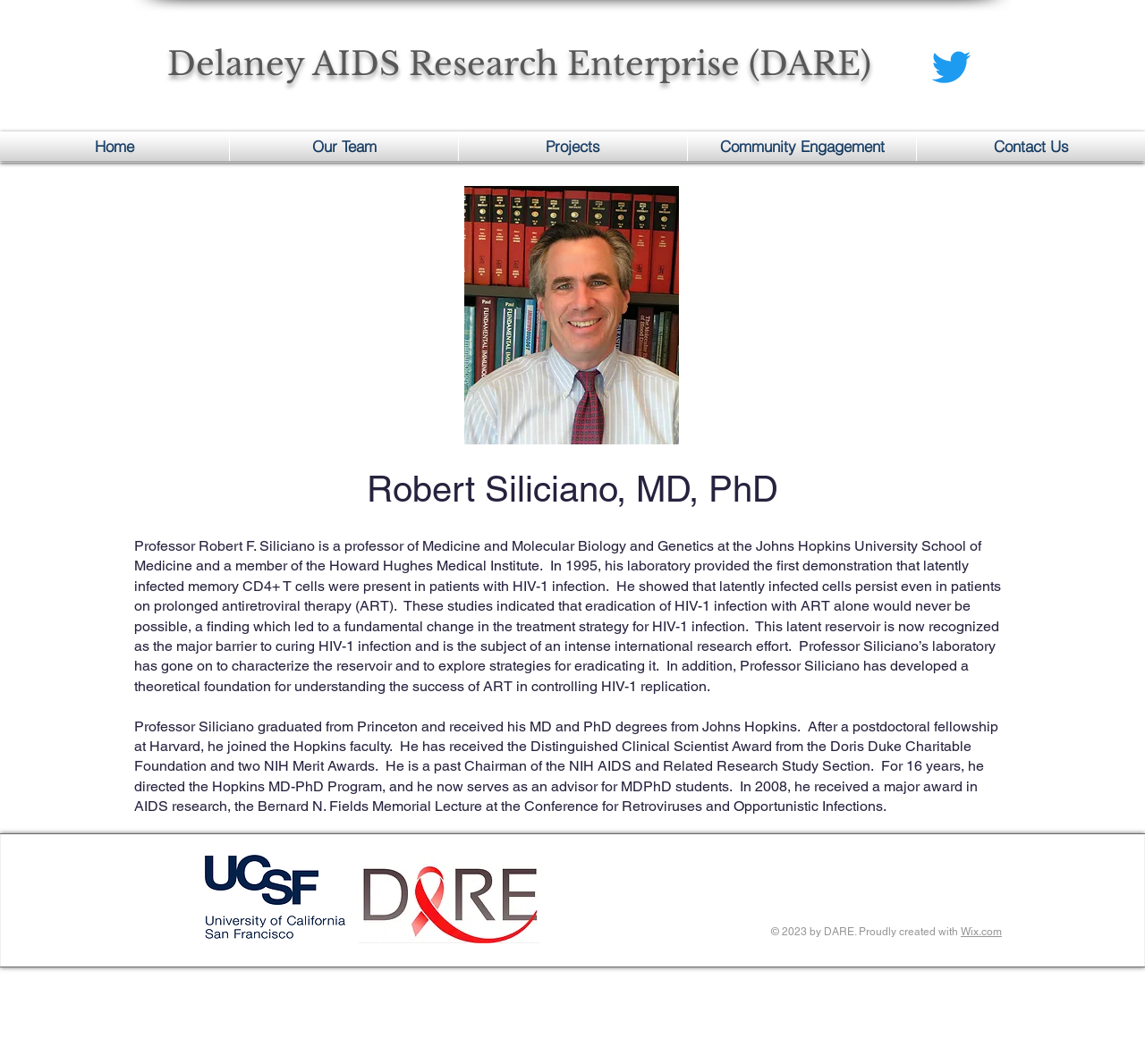What is the name of the professor?
Answer the question with a single word or phrase by looking at the picture.

Robert Siliciano